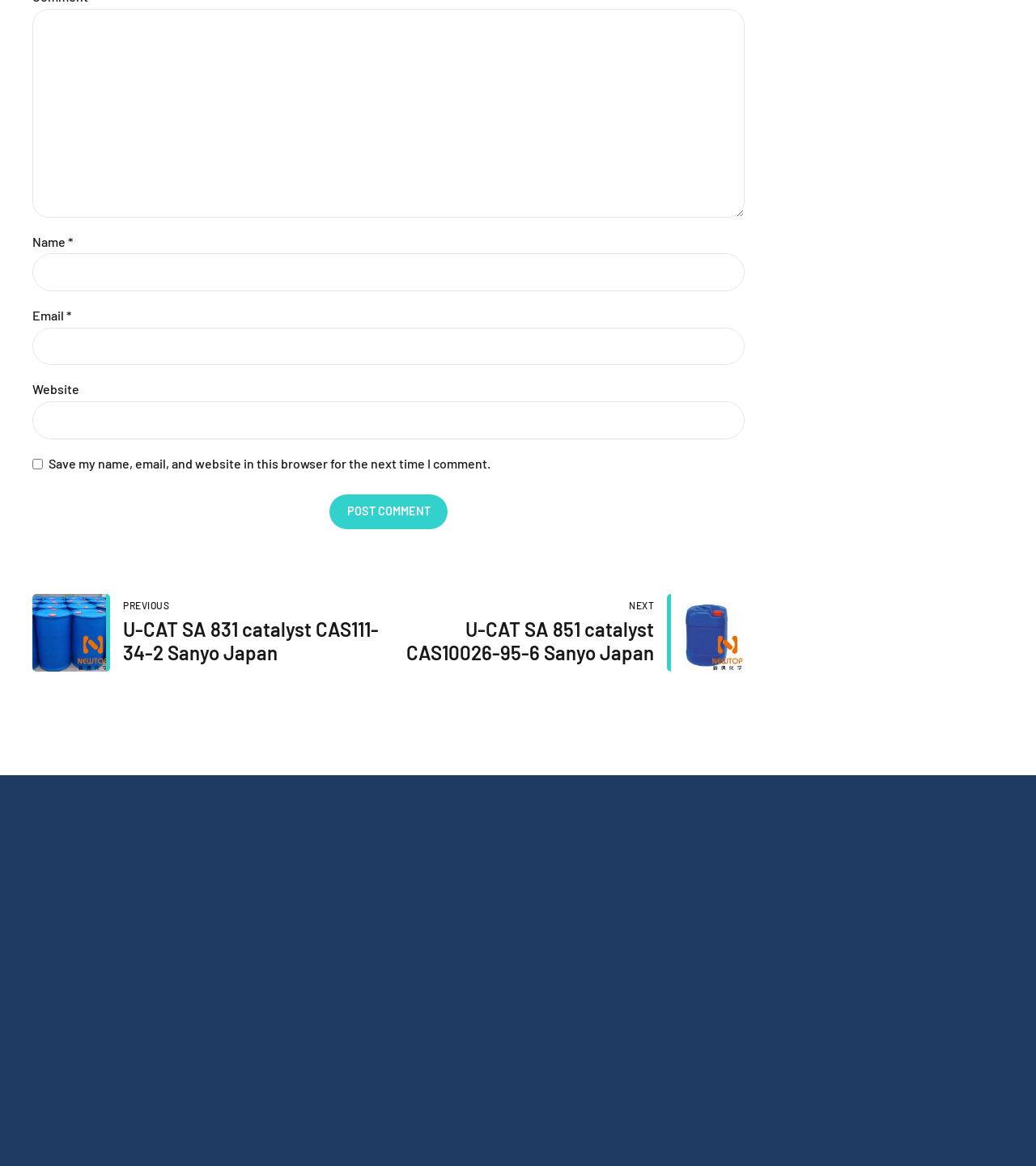Refer to the image and provide an in-depth answer to the question: 
What type of content is available on this website?

The website appears to provide information about various products, including their CAS numbers and documentation. The links in the 'Product' and 'Application' sections suggest that users can access product information and download related documents.